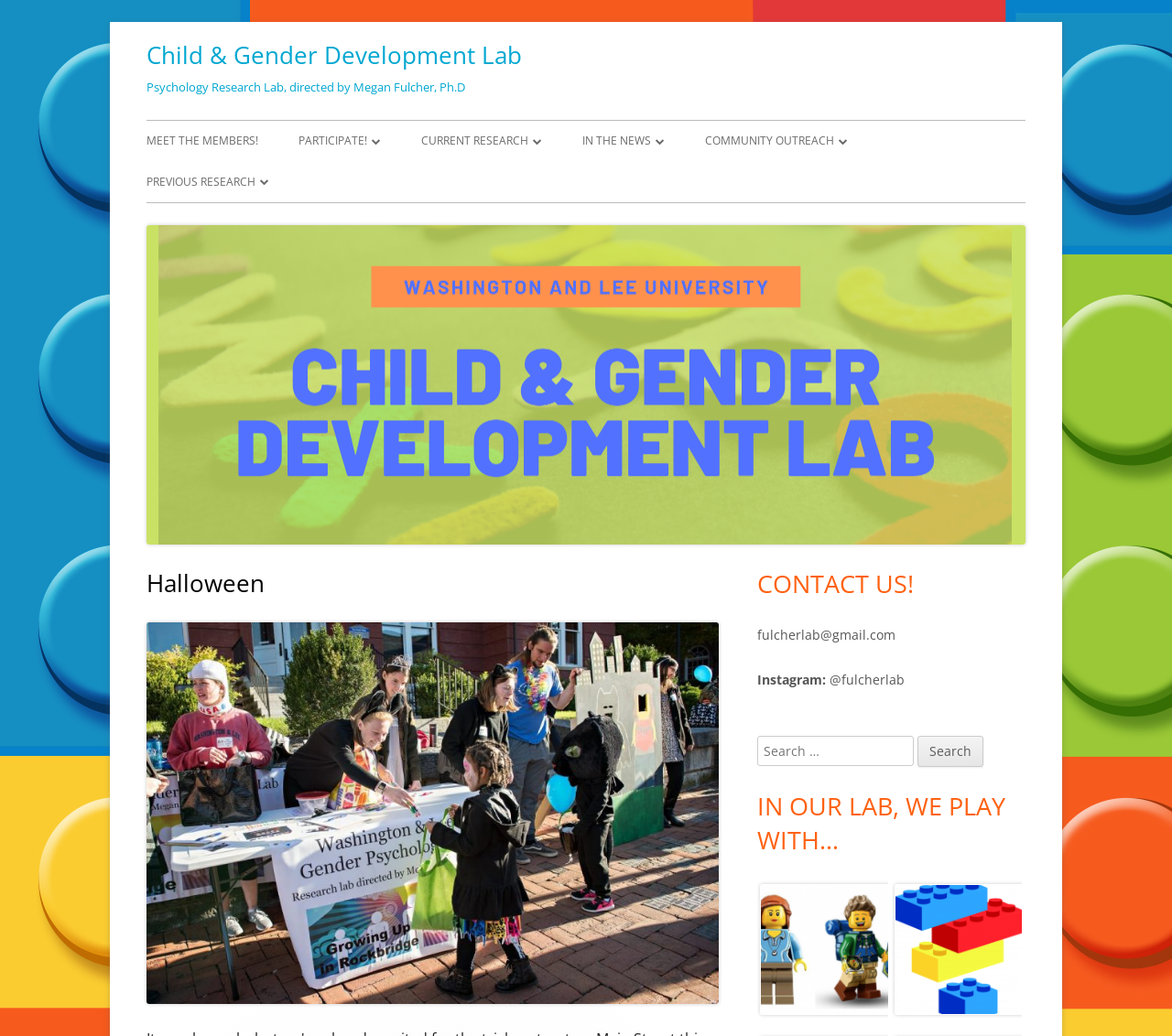Calculate the bounding box coordinates of the UI element given the description: "Duplos With Mom".

[0.125, 0.269, 0.304, 0.306]